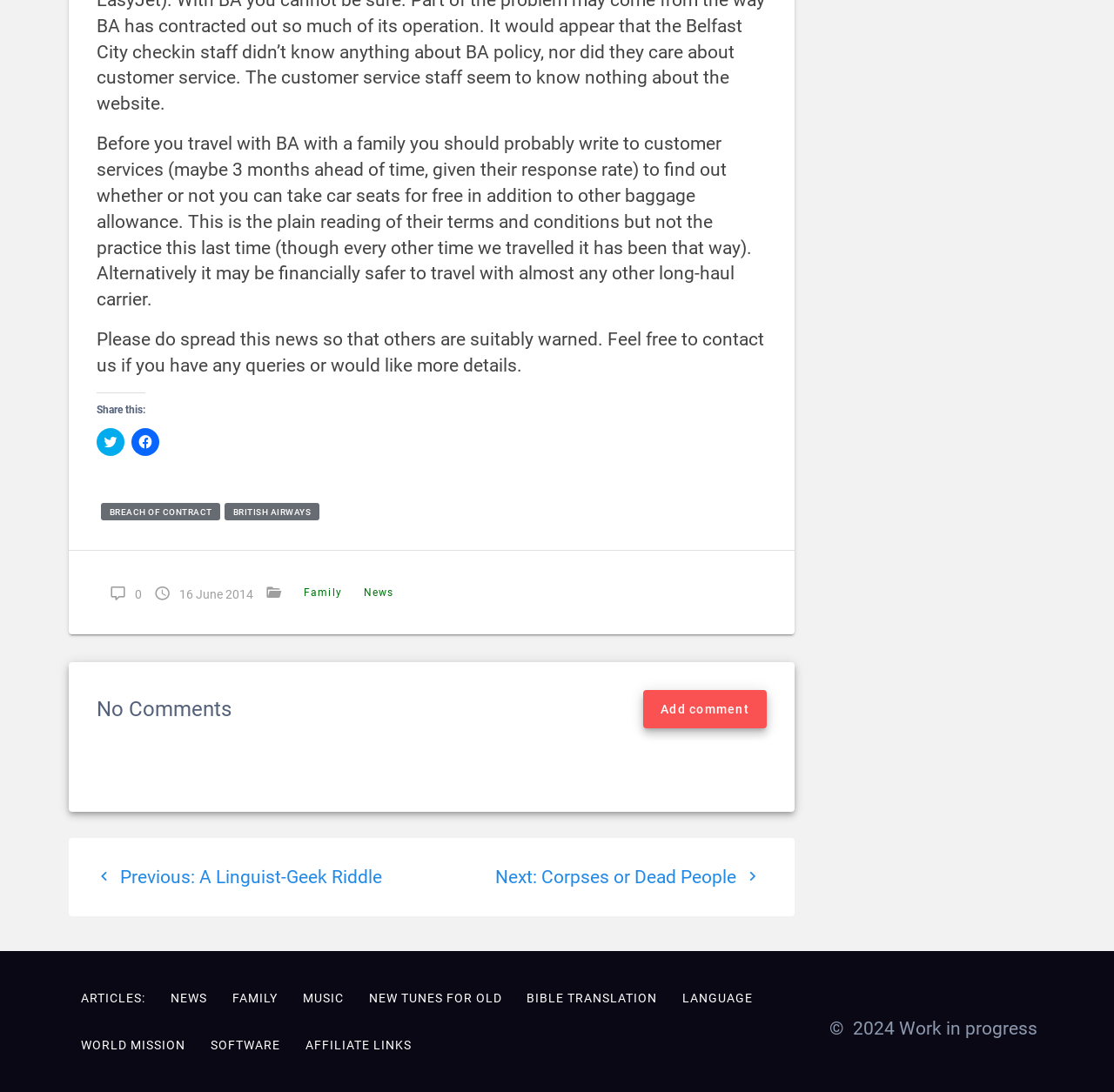Please find the bounding box coordinates of the section that needs to be clicked to achieve this instruction: "Go to previous post".

[0.085, 0.793, 0.343, 0.813]